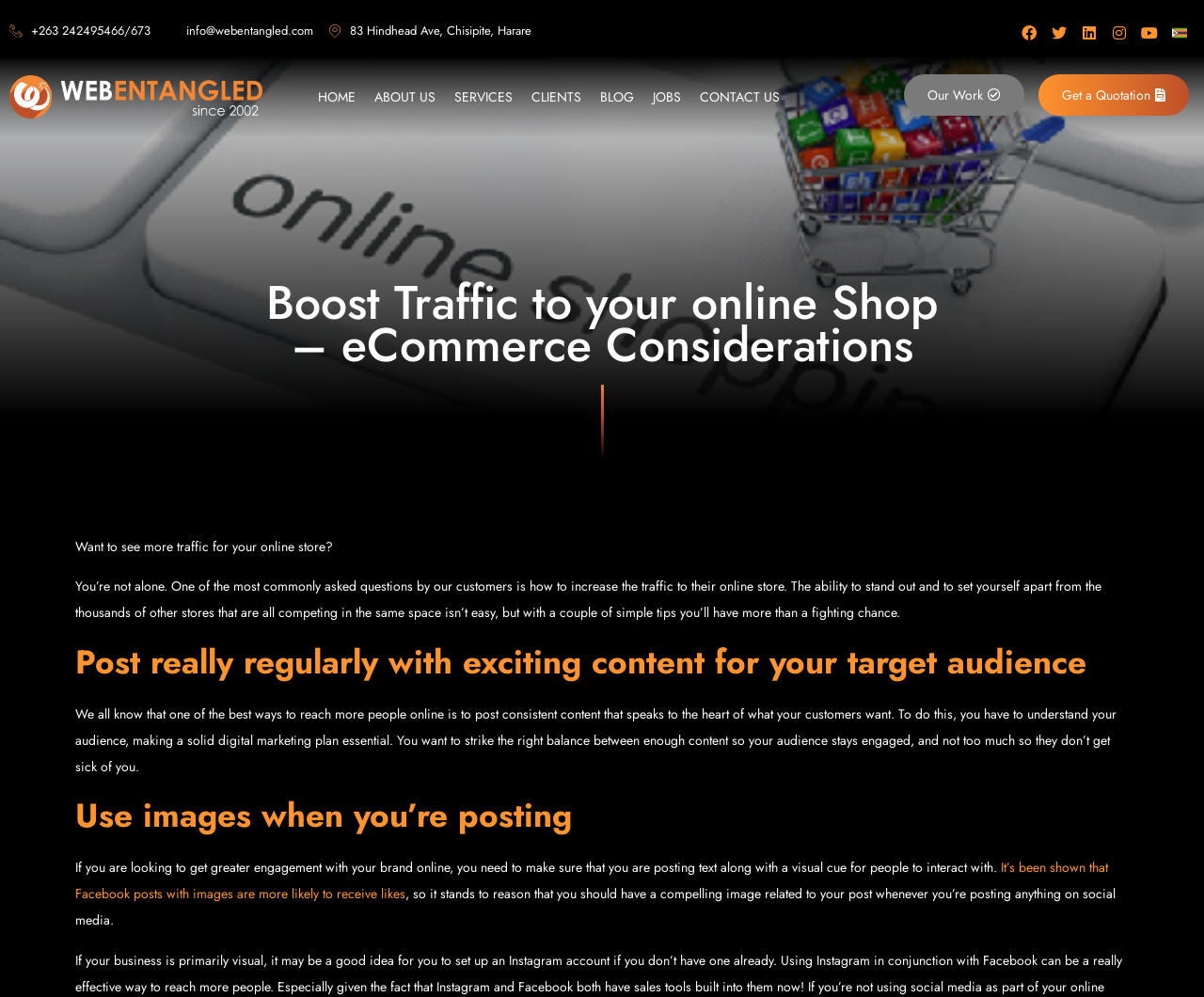Provide an in-depth caption for the contents of the webpage.

This webpage is about Web Entangled, a web design and development agency based in Harare, Zimbabwe. At the top, there is a heading that welcomes visitors to the agency's website. Below this, there is a section highlighting the agency's services, including custom web design, web development, e-commerce solutions, search engine optimization, mobile app development, digital marketing, and brand identity and graphic design. Each service is listed with a brief description.

Further down, there is a section titled "Why Choose Us?" which outlines the agency's unique selling points, including local expertise, personalized approach, innovative solutions, and transparent communication. 

The webpage also features a prominent heading that encourages visitors to build something amazing together with the agency. Below this, there are contact details, including phone numbers, email addresses, and physical addresses. There are also links to the agency's social media profiles.

In the bottom section of the webpage, there is an article titled "Boost Traffic to your online Shop – eCommerce Considerations". The article discusses ways to increase traffic to an online store, including posting regular content and using images when posting on social media. The article is divided into sections with headings, and there are links to related topics, such as getting a quotation and viewing the agency's work.

At the top of the webpage, there is a navigation menu with links to different sections of the website, including home, about us, services, clients, blog, jobs, and contact us.